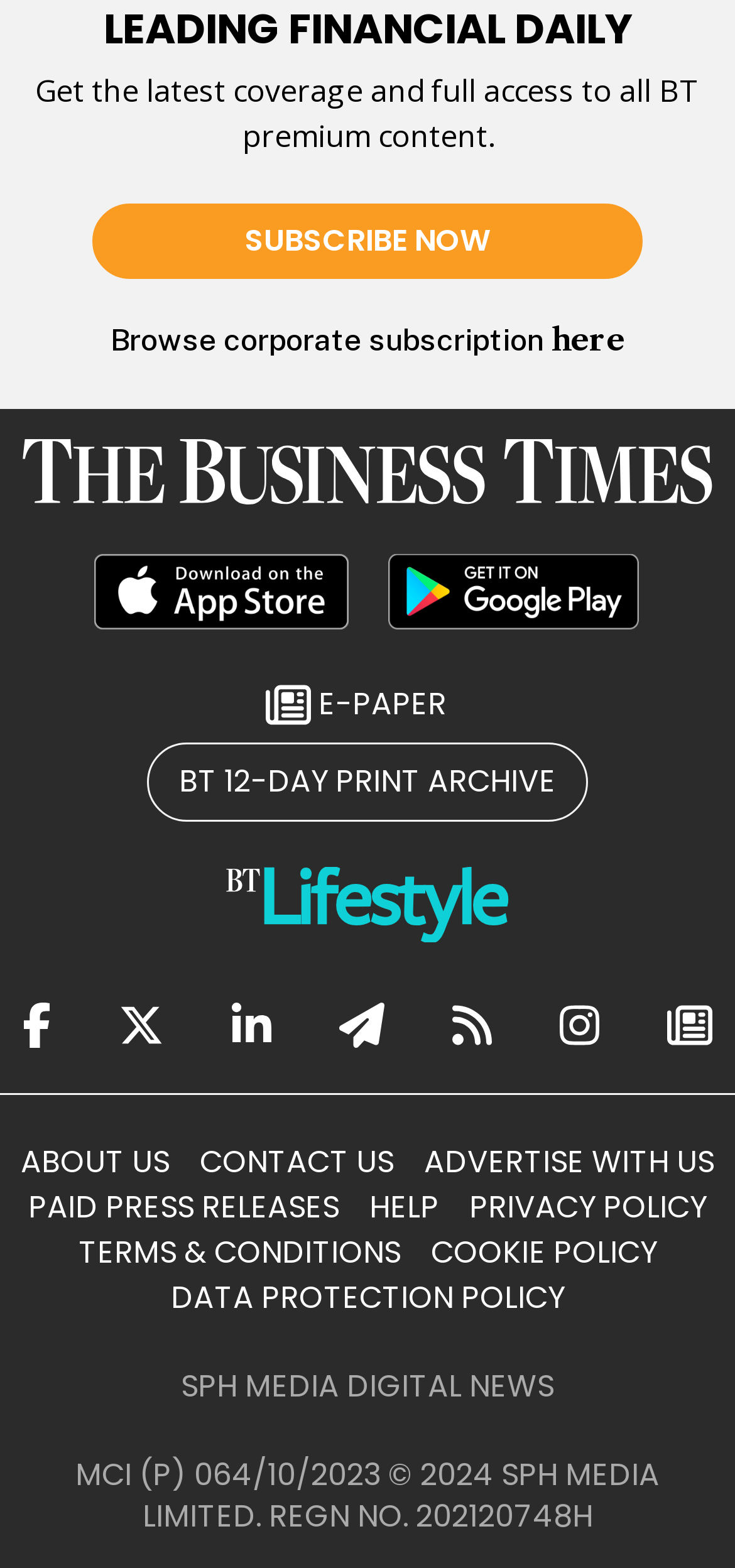Determine the bounding box coordinates of the UI element that matches the following description: "BT 12-DAY PRINT ARCHIVE". The coordinates should be four float numbers between 0 and 1 in the format [left, top, right, bottom].

[0.244, 0.486, 0.756, 0.515]